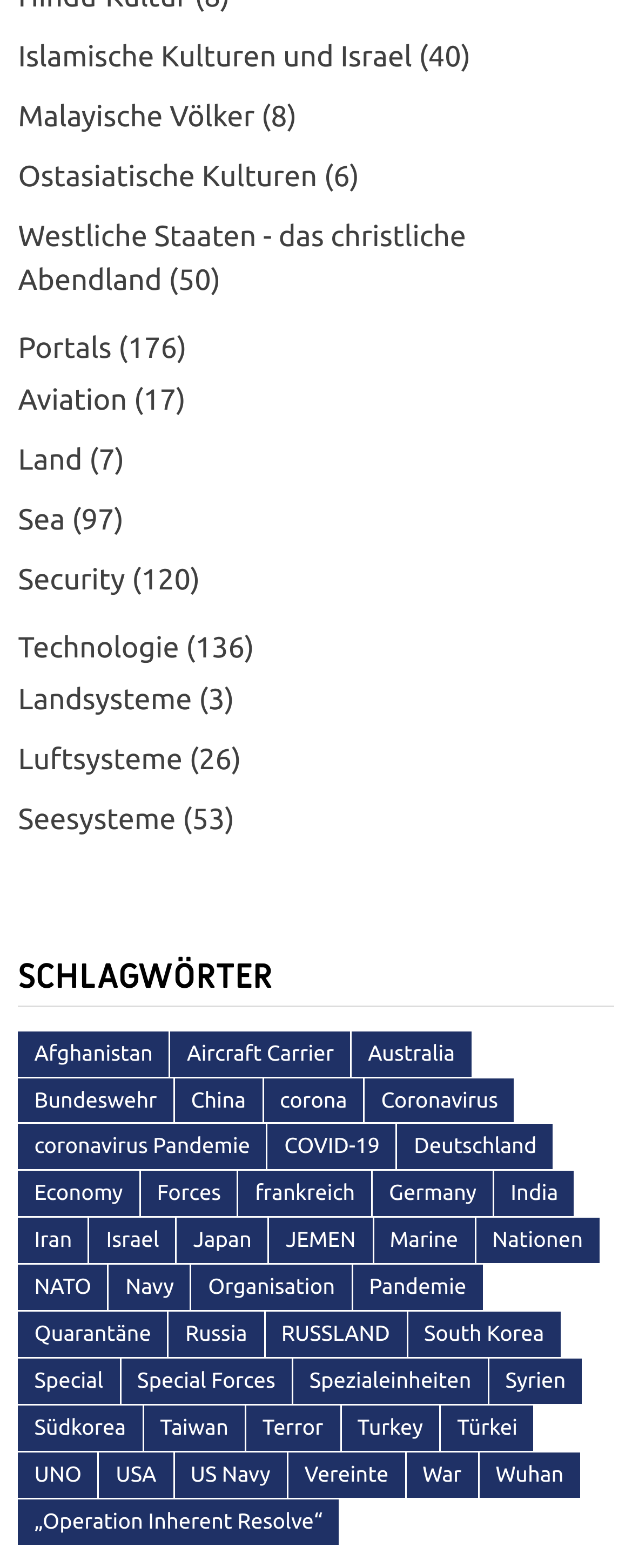Determine the bounding box for the UI element described here: "Malayische Völker".

[0.029, 0.064, 0.403, 0.085]